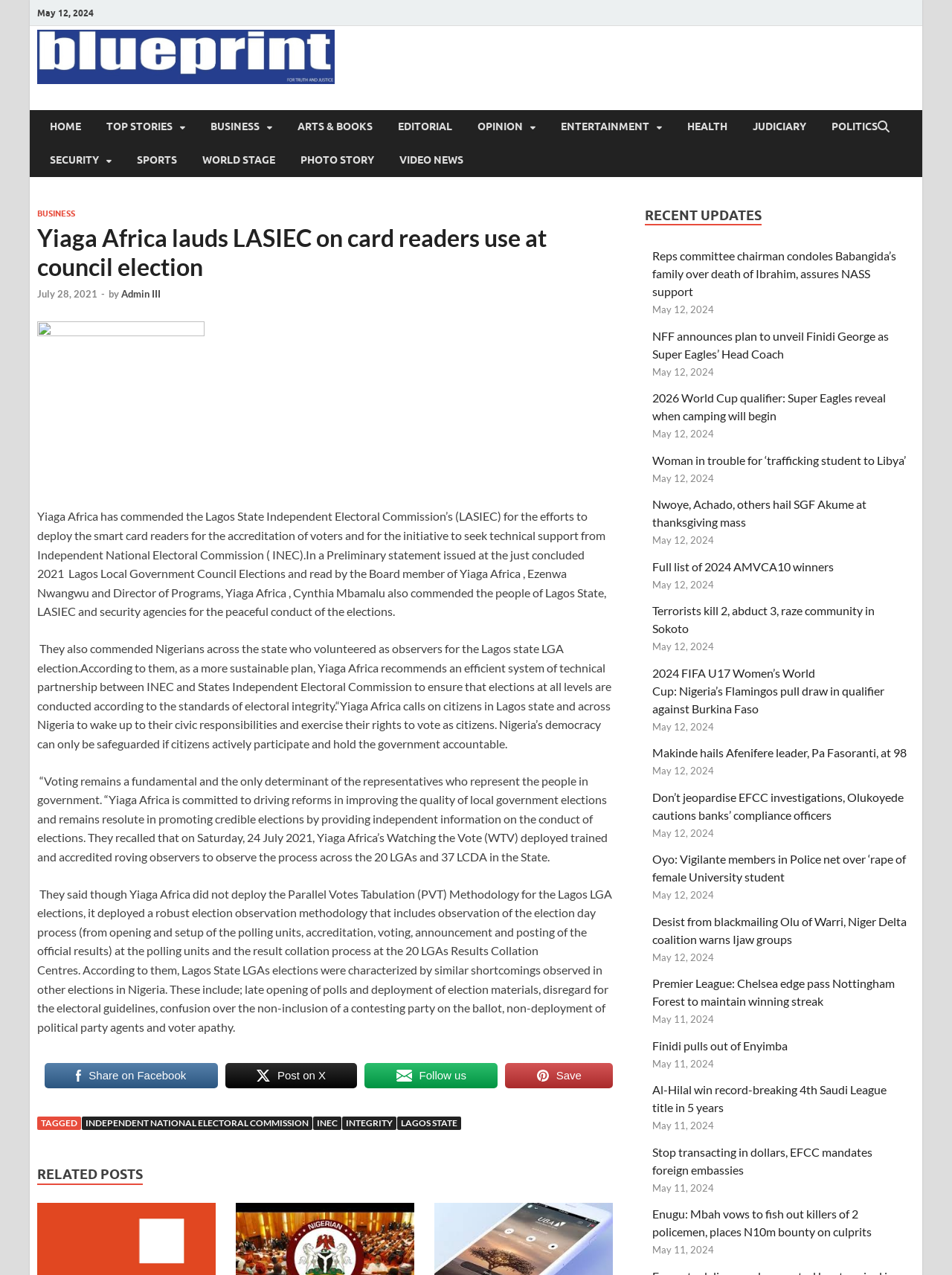Identify the webpage's primary heading and generate its text.

Yiaga Africa lauds LASIEC on card readers use at council election 